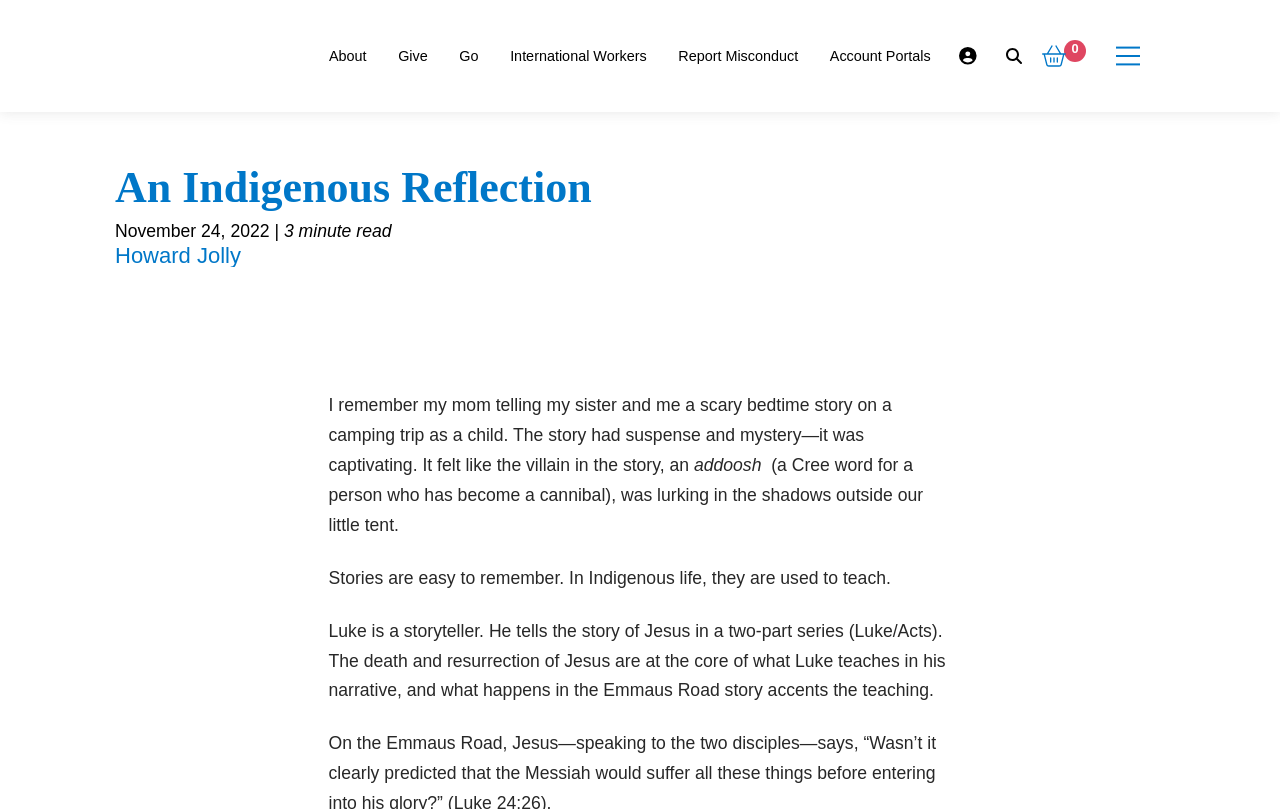Please provide a detailed answer to the question below based on the screenshot: 
What is the date of the article?

I found the date by looking at the static text element that says 'November 24, 2022 |' located at [0.09, 0.273, 0.222, 0.297].